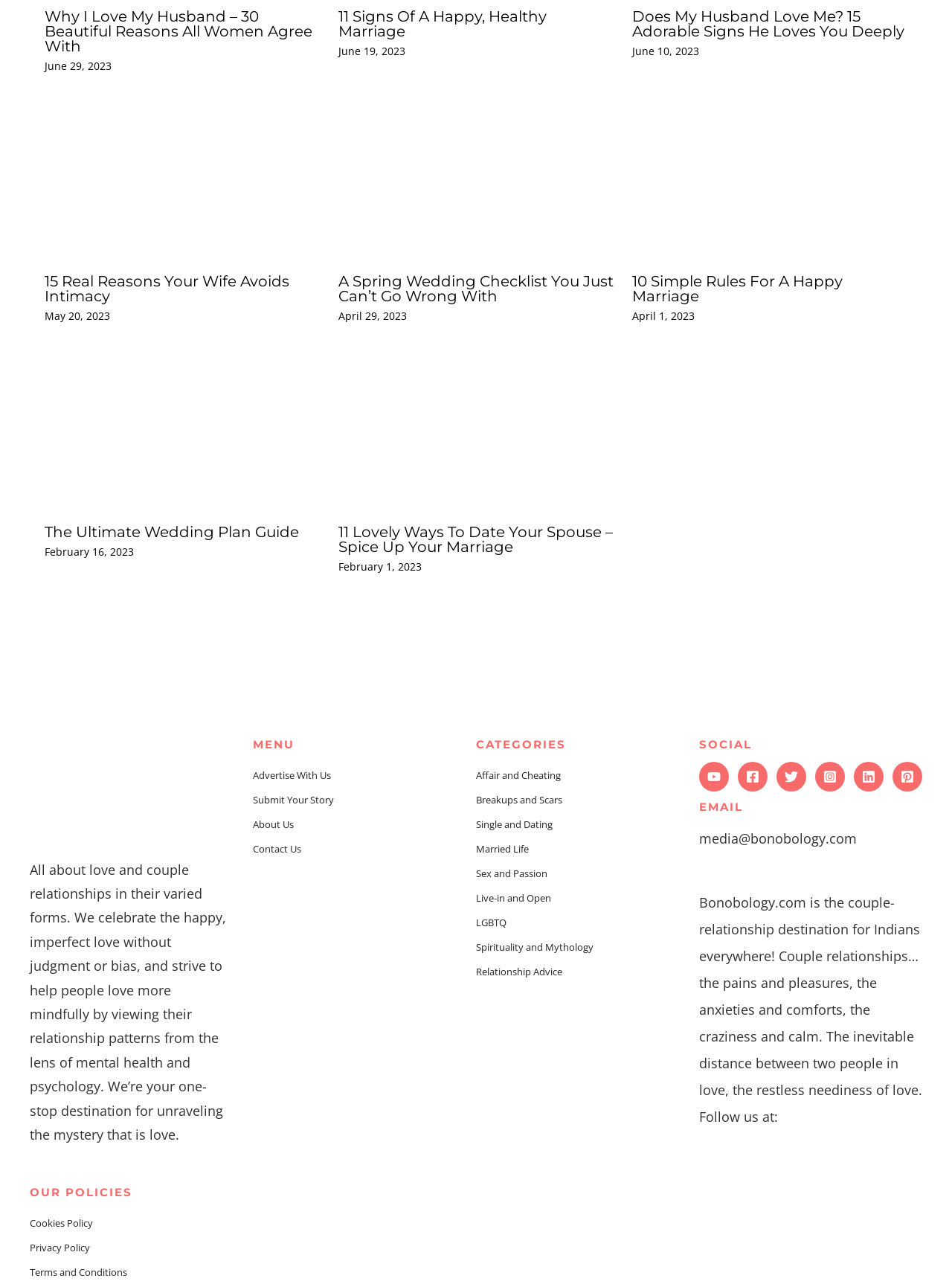Please mark the clickable region by giving the bounding box coordinates needed to complete this instruction: "Explore the categories of affair and cheating".

[0.5, 0.597, 0.589, 0.608]